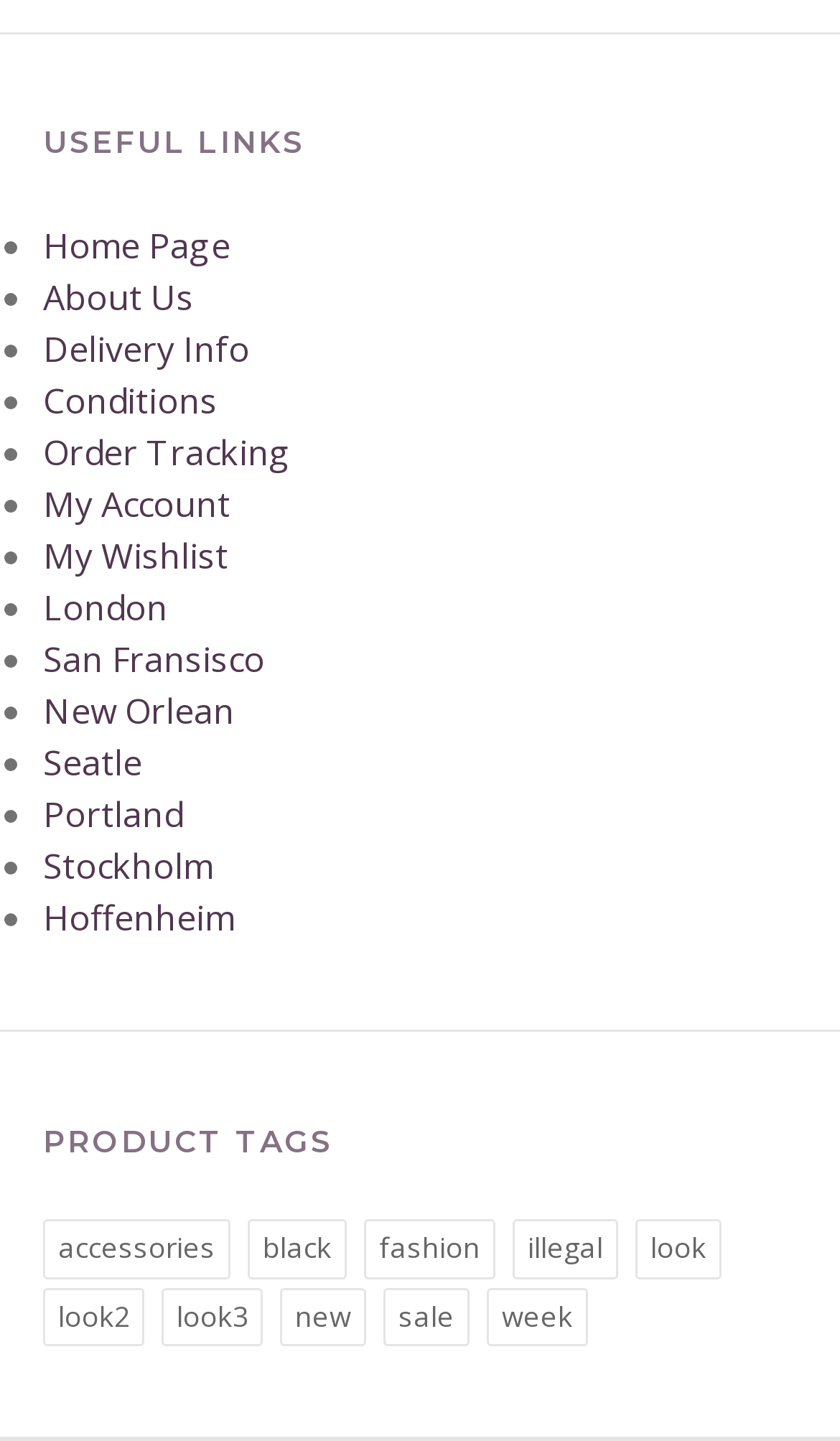Locate the bounding box coordinates of the clickable area needed to fulfill the instruction: "View accessories".

[0.051, 0.847, 0.274, 0.888]